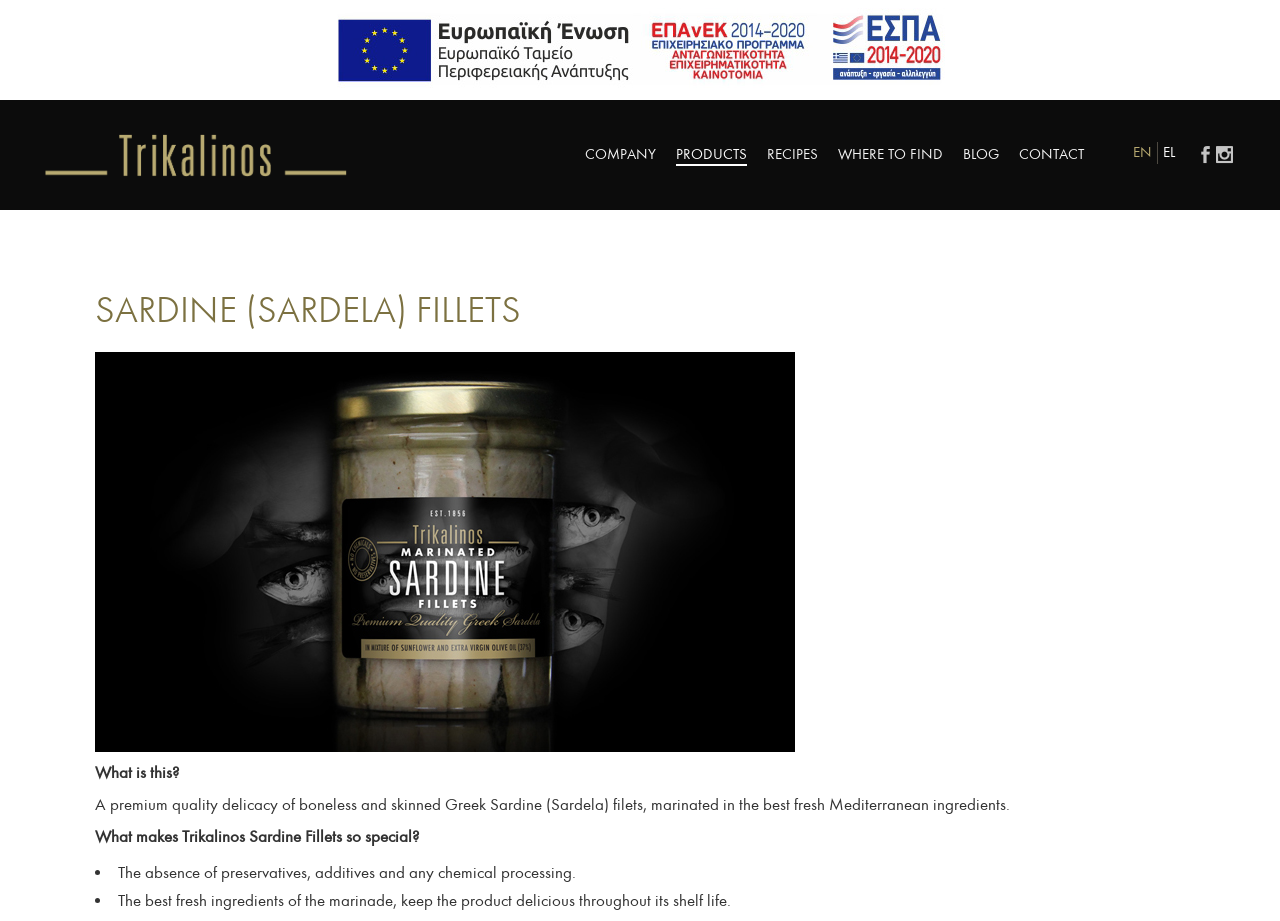How many languages are available on this webpage?
Give a single word or phrase as your answer by examining the image.

2